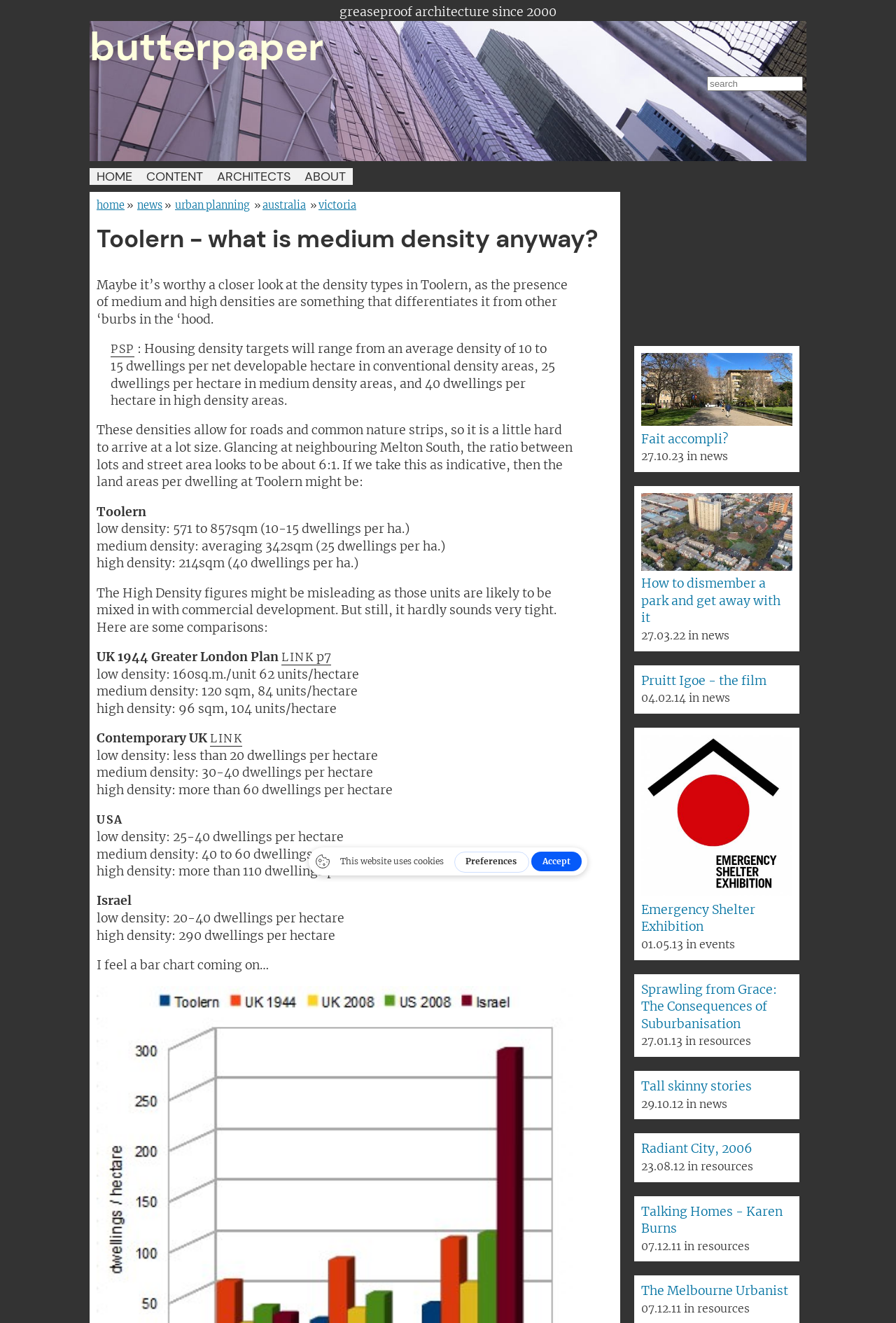Locate the bounding box coordinates of the area you need to click to fulfill this instruction: 'Read about Fait accompli?'. The coordinates must be in the form of four float numbers ranging from 0 to 1: [left, top, right, bottom].

[0.716, 0.326, 0.813, 0.338]